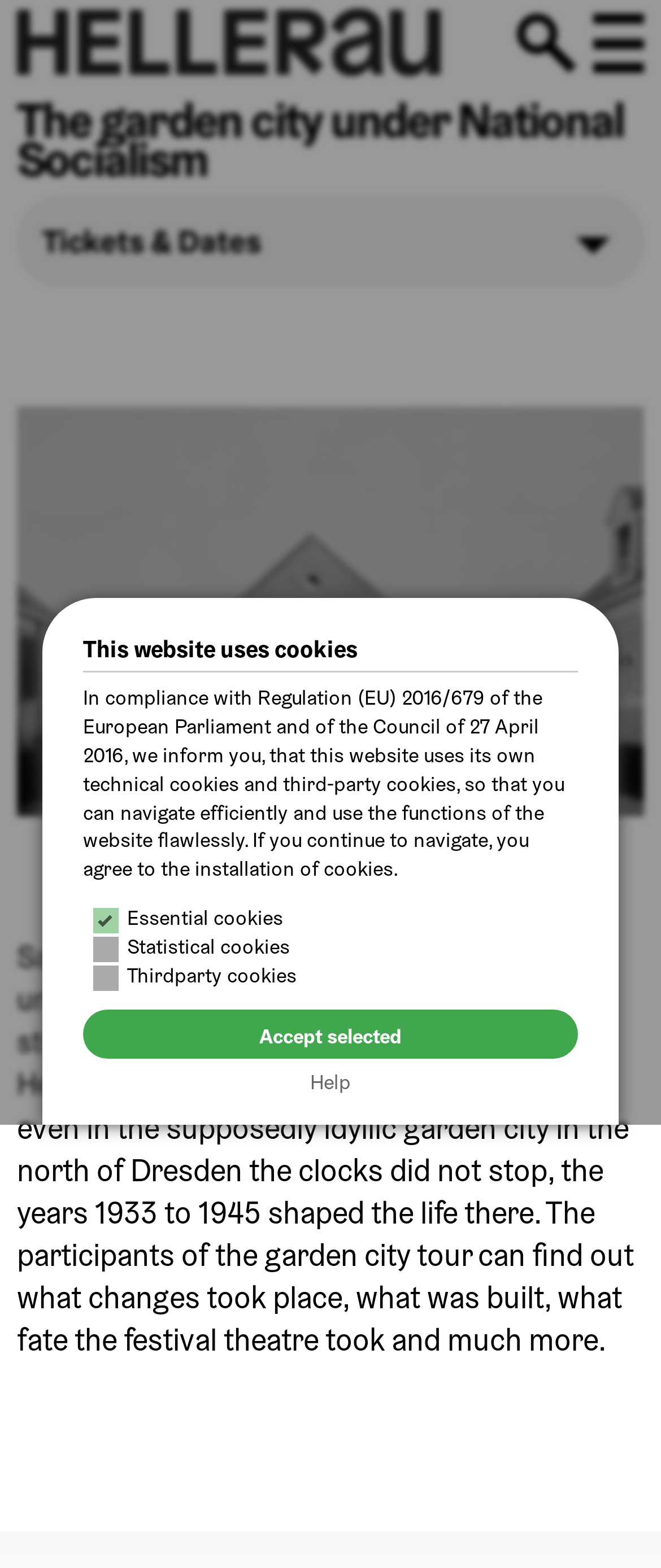Provide a thorough summary of the webpage.

The webpage is about the garden city of Hellerau under National Socialism, with a focus on the years 1933 to 1945. At the top left of the page, there are three links, with the first one being a navigation link. On the top right, there are two more links, one of which is not expanded. 

Below these links, there is a main section that takes up most of the page. This section contains an article with a header that reads "The garden city under National Socialism" and a button labeled "Tickets & Dates" next to it. The button has a dropdown menu with the same label. 

Below the header and button, there is a large image that spans almost the entire width of the page. Underneath the image, there is a block of text that discusses Saxony and Dresden under National Socialism, highlighting the garden city of Hellerau as a previously overlooked topic. The text explains that the years 1933 to 1945 had a significant impact on the city and invites readers to take a garden city tour to learn more.

At the bottom of the page, there is a section with a heading that warns users about the website's use of cookies. Below this heading, there is a paragraph of text that explains the types of cookies used and the implications of continuing to navigate the website. This section also contains three checkboxes for essential, statistical, and third-party cookies, with the essential cookies checkbox being checked by default. There are two links at the bottom, one to accept the selected cookies and another to get help.